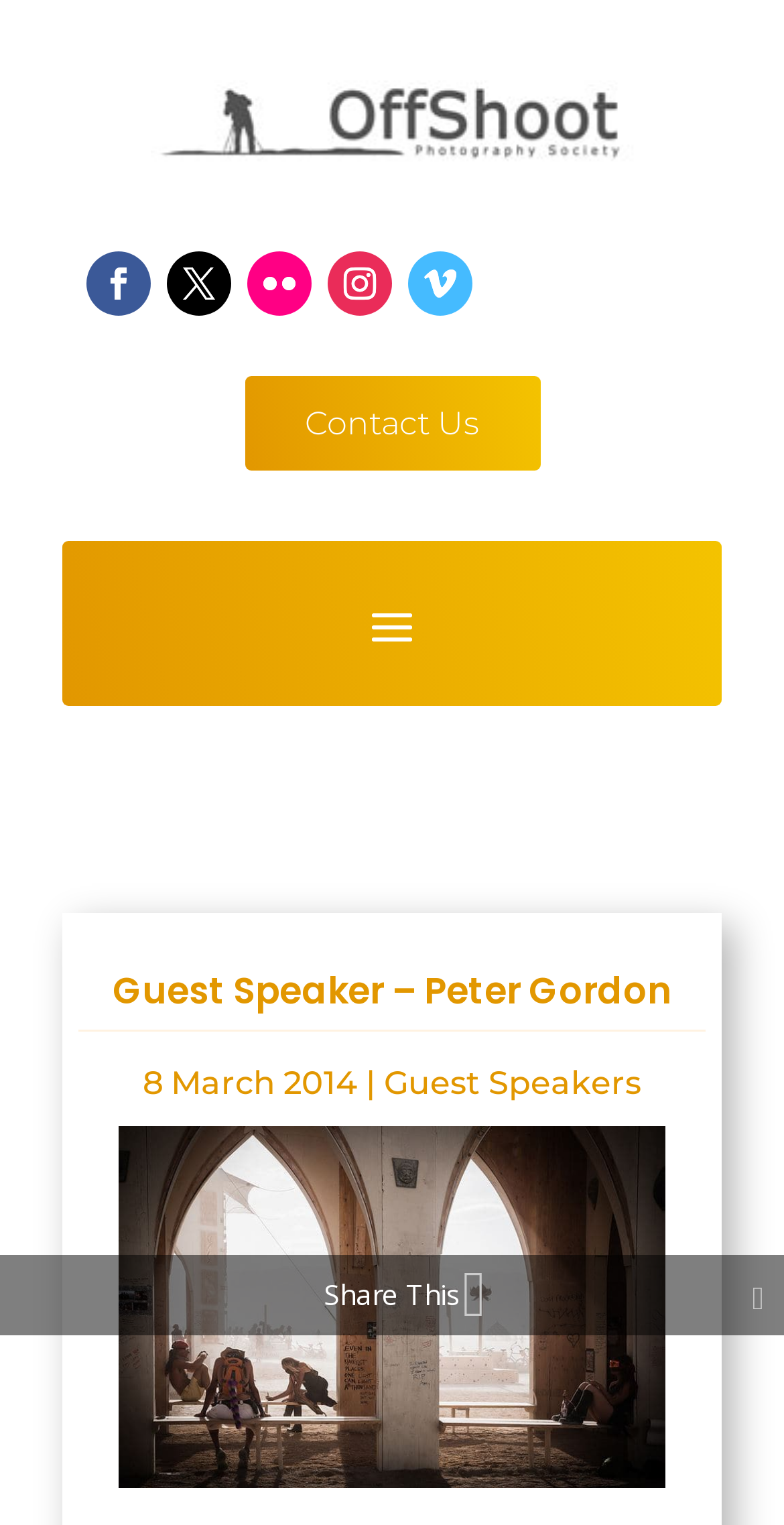Look at the image and give a detailed response to the following question: What is the date of the event?

I found the date of the event by looking at the StaticText element with the text '8 March 2014' which is located at the bottom of the page.